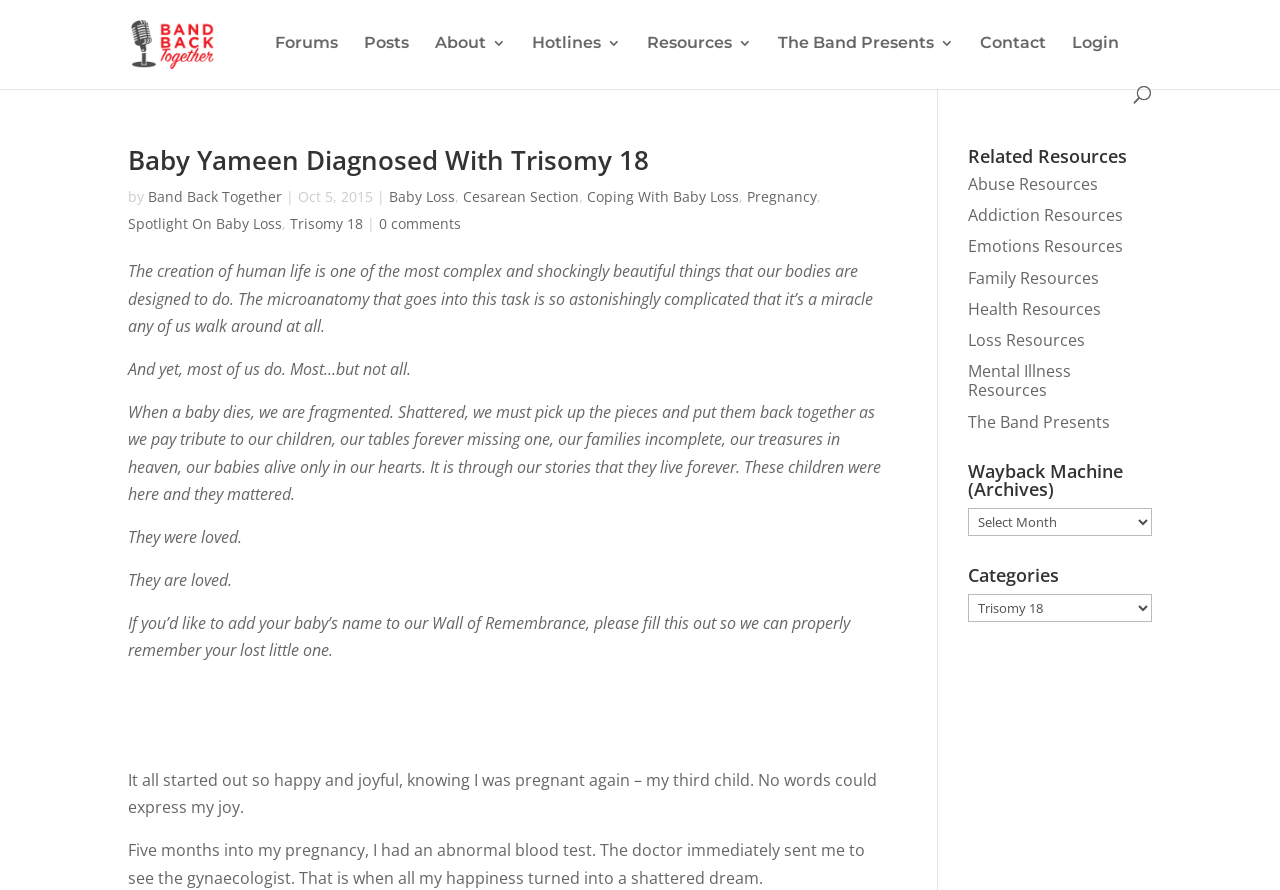Based on the description "Resources", find the bounding box of the specified UI element.

[0.505, 0.037, 0.588, 0.097]